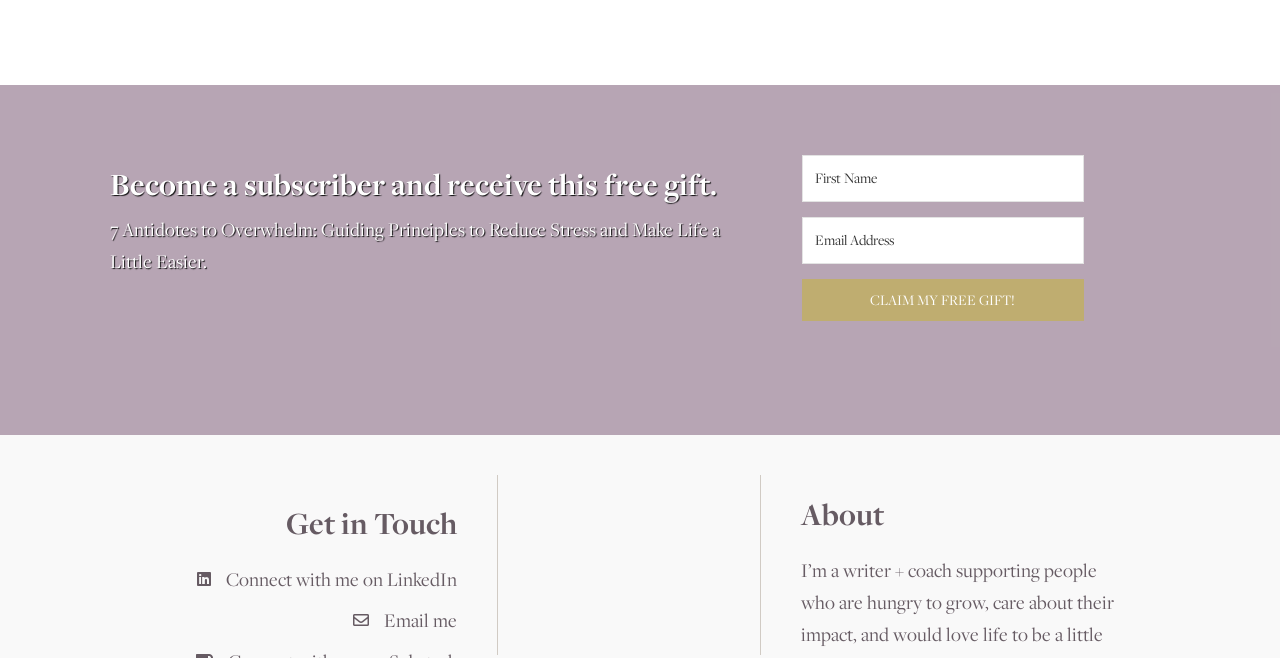How many links are there in the 'Get in Touch' section?
Based on the image, provide a one-word or brief-phrase response.

3